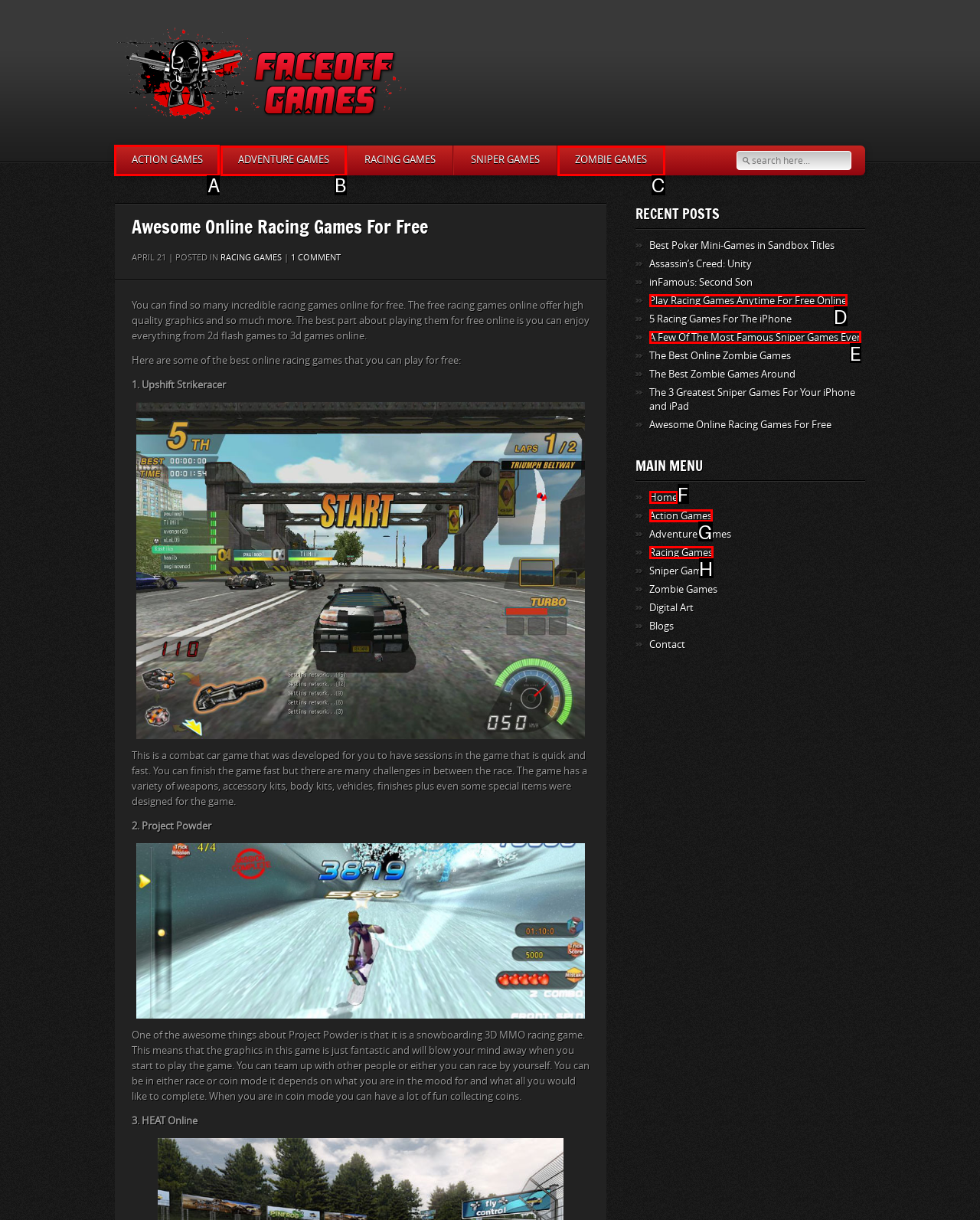Select the HTML element that should be clicked to accomplish the task: Visit the Action Games page Reply with the corresponding letter of the option.

A